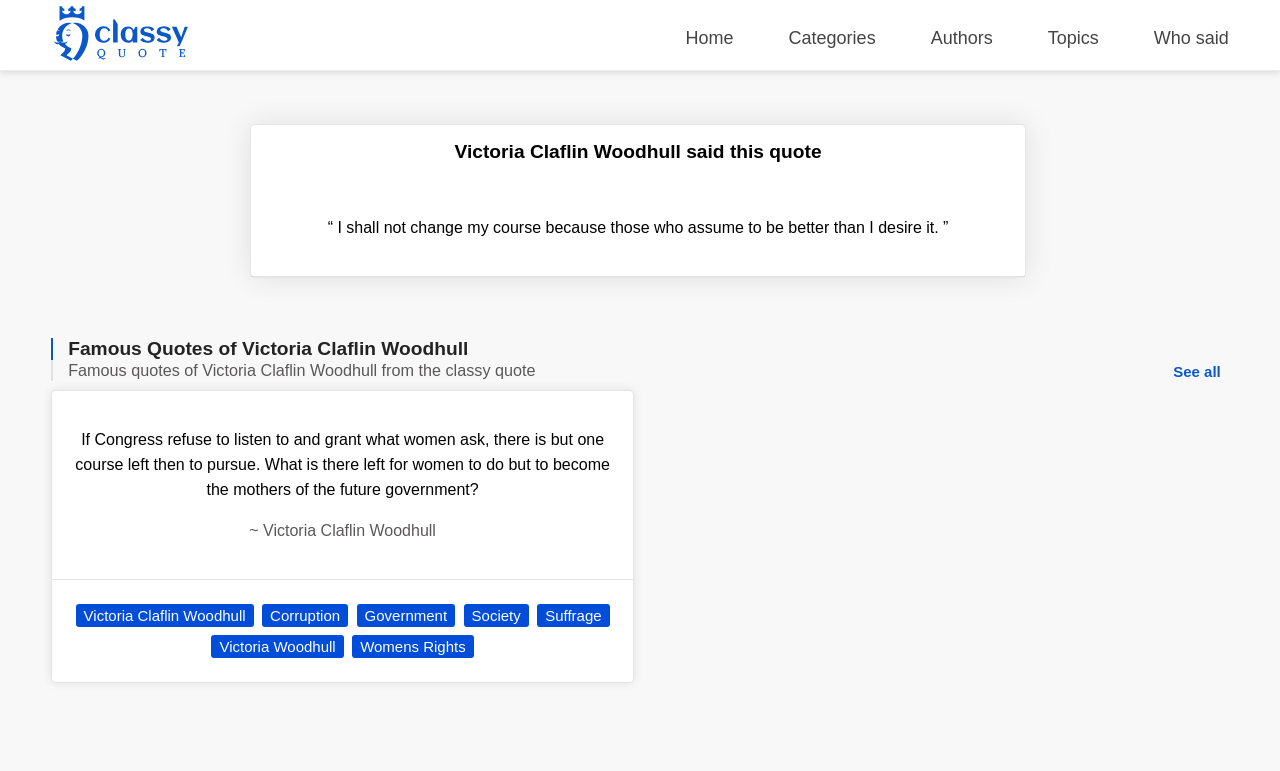Respond with a single word or phrase to the following question: What is the name of the website?

ClassyQuote